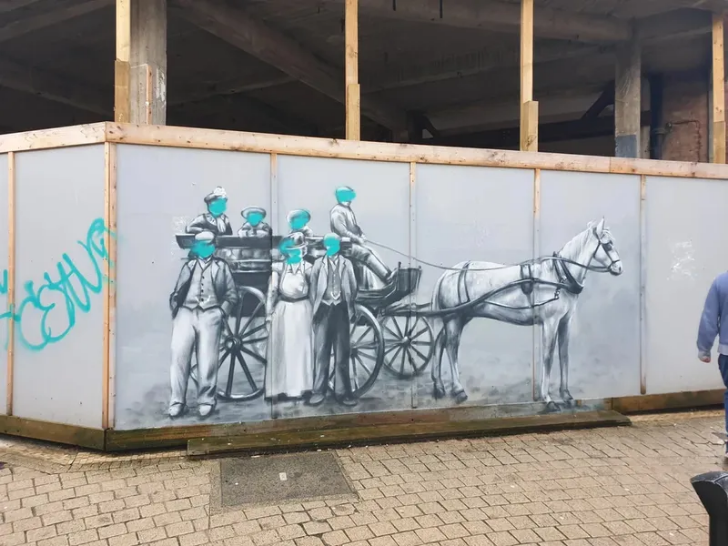Offer a detailed caption for the image presented.

The image features a striking mural depicting a historical scene rendered in monochrome, showcasing several figures posed in front of a horse-drawn cart. Each figure is adorned with vibrant turquoise helmets, creating a stark contrast against the grayscale backdrop. The composition emphasizes a blend of classic and contemporary elements, as the traditional attire of the individuals—a nod to a bygone era—intersects with modern artistic expression through the bold use of color. 

To the left, graffiti in a vibrant green adds an urban edge to the scene, while the structured wooden fencing surrounding the mural hints at a construction zone or area of maintenance, situating the artwork within a dynamic, evolving environment. Accompanying the imagery is text that critiques disrespect towards artists, delivering a message of resilience and encouragement in the face of adversity. This mural not only captures a moment in time but also serves as a testament to the endurance of art despite challenges.